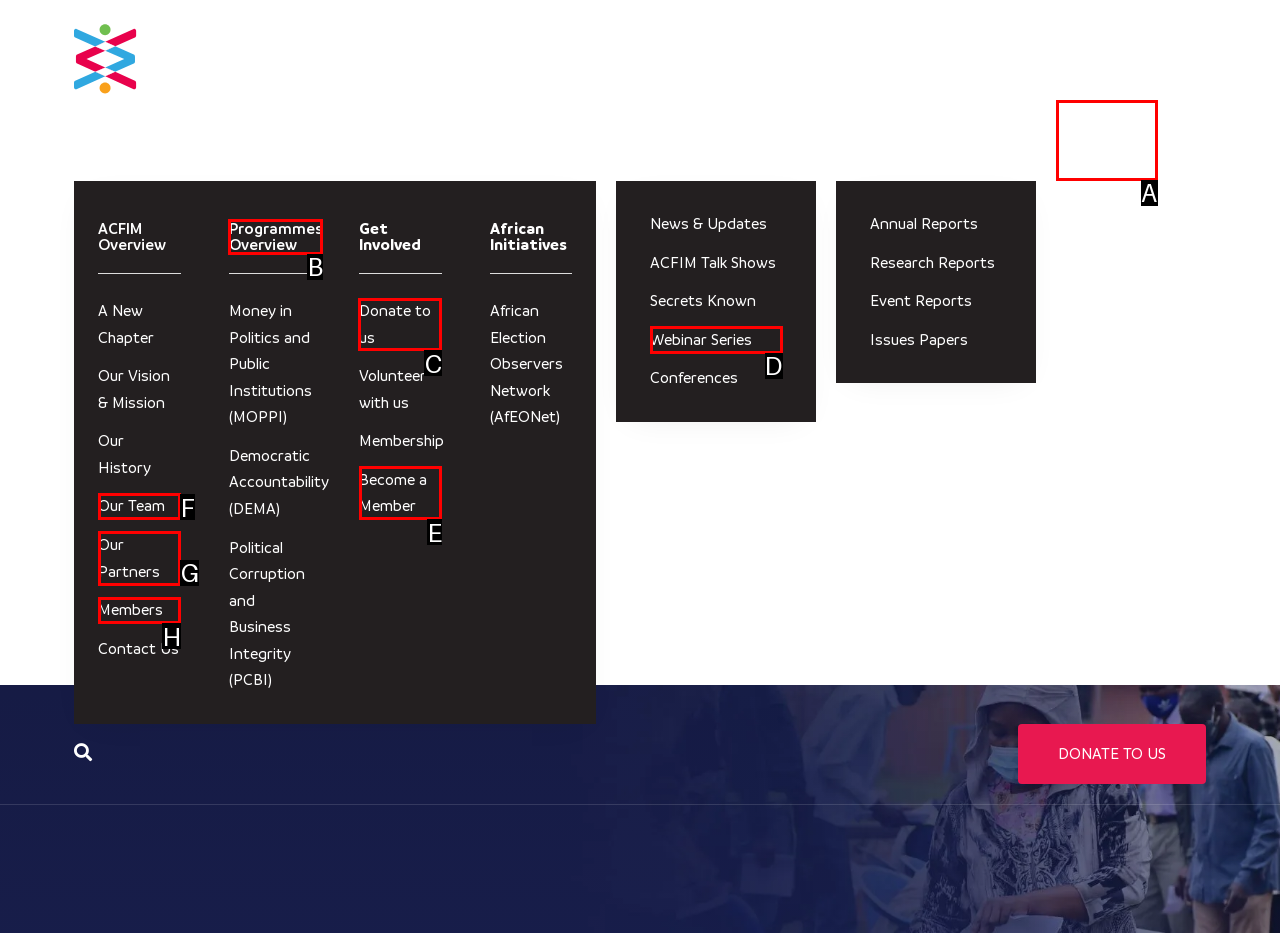Choose the letter of the element that should be clicked to complete the task: Donate to us
Answer with the letter from the possible choices.

C